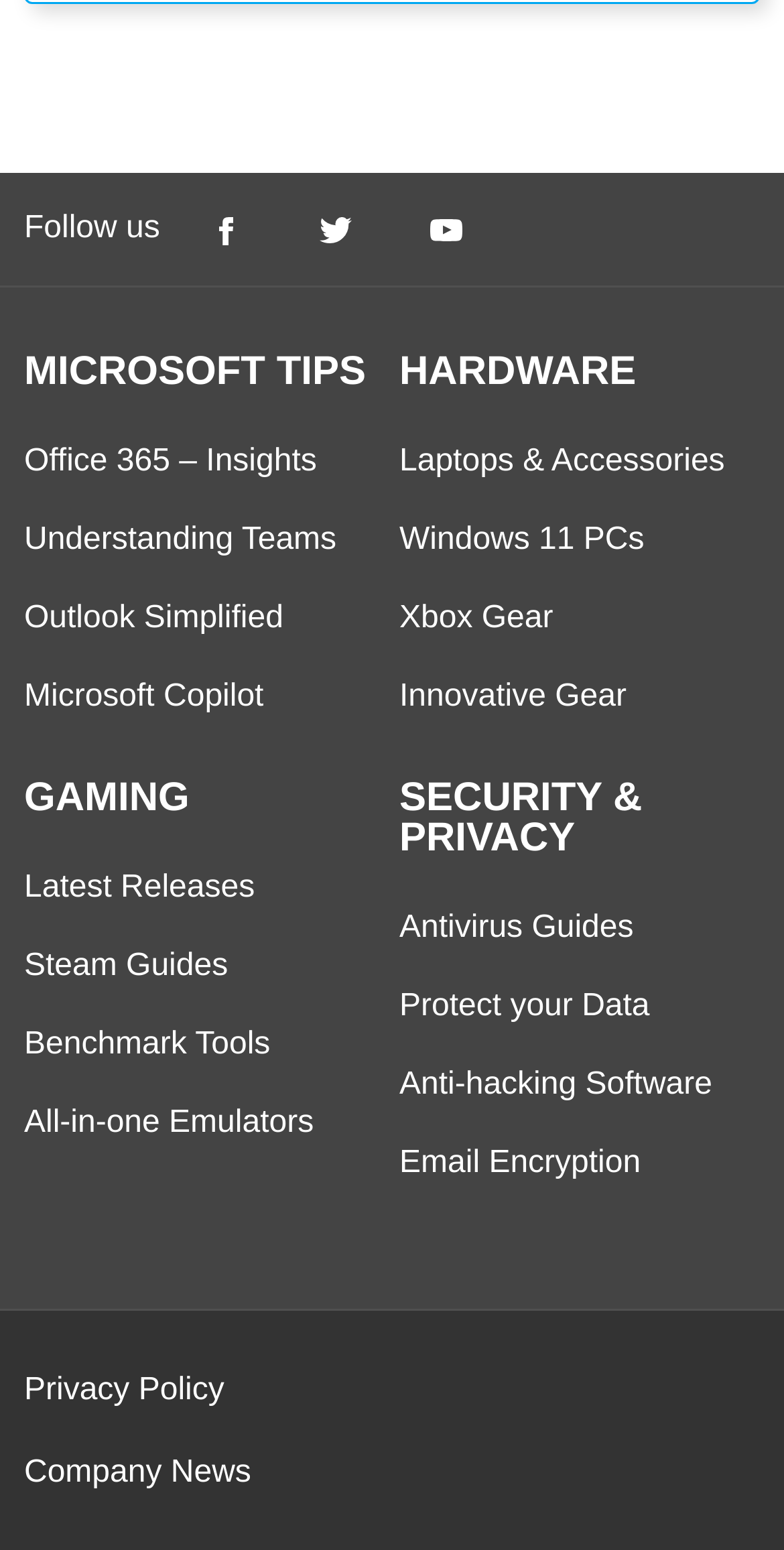What is the company logo located at?
Please provide a comprehensive answer based on the contents of the image.

The company logo, Reflector Media Logo, is located at the bottom right of the webpage, as indicated by its bounding box coordinates [0.547, 0.905, 0.969, 0.941].